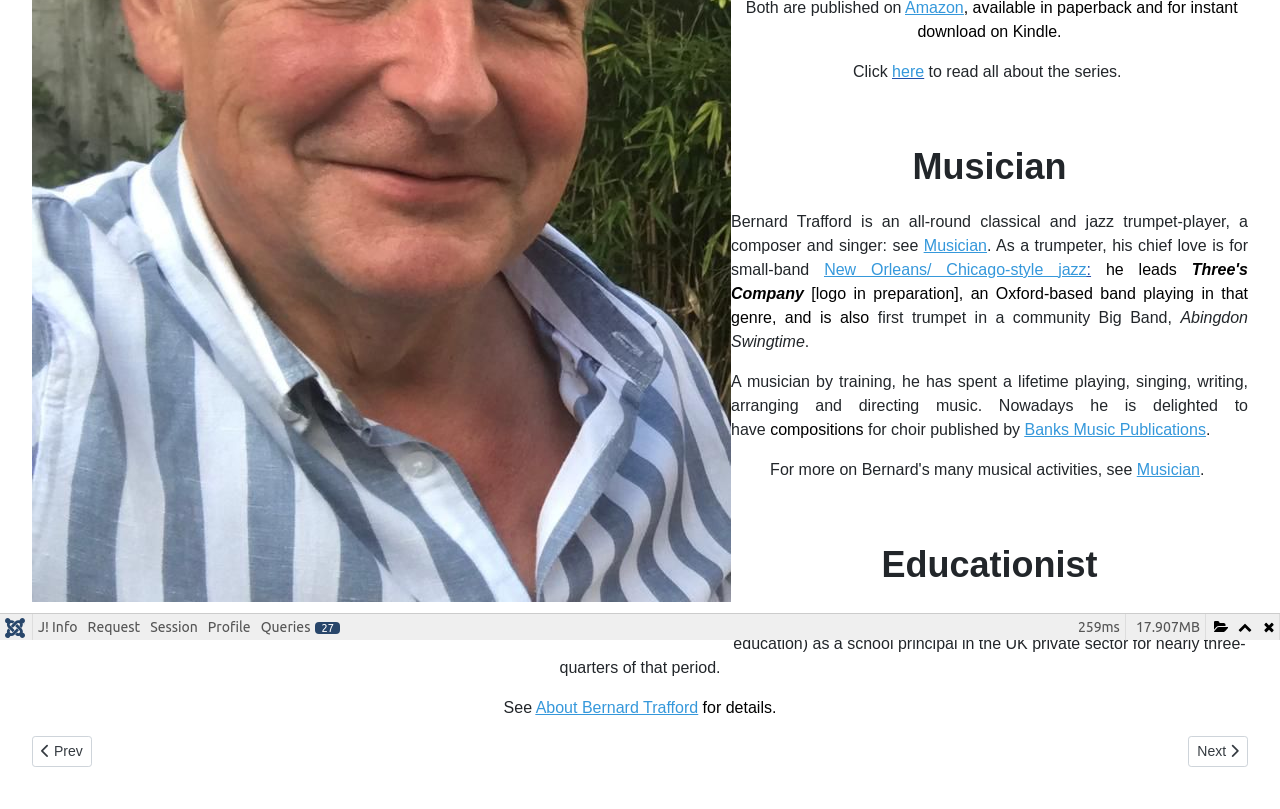Give the bounding box coordinates for the element described as: "J! Info".

[0.026, 0.759, 0.065, 0.791]